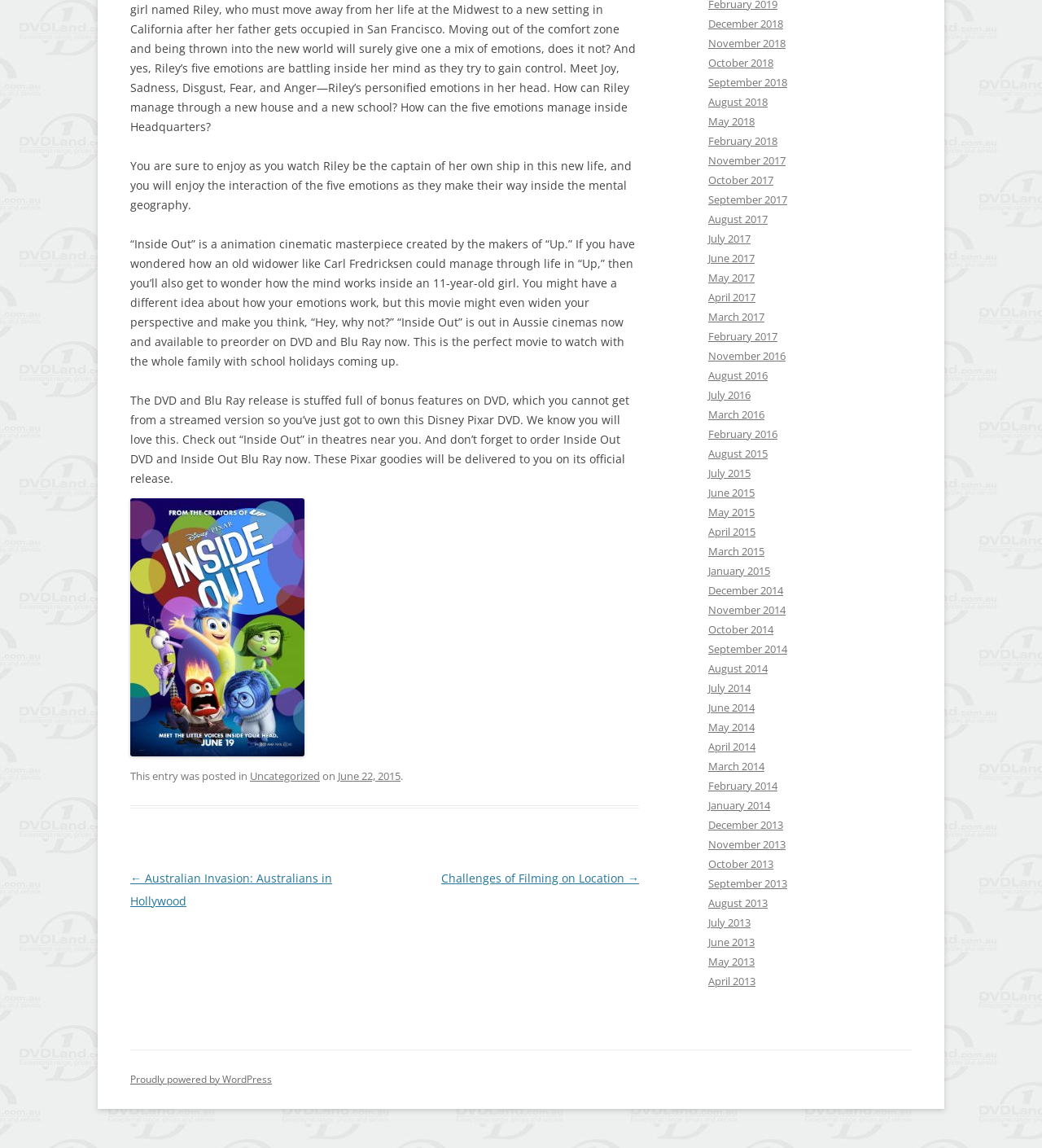Kindly determine the bounding box coordinates for the clickable area to achieve the given instruction: "Learn about NYIF Risk Management Professional Certificate".

None